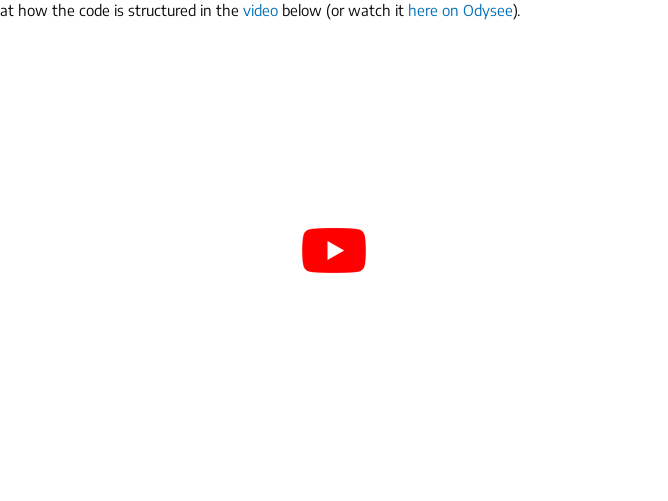What is indicated by the play button below the image? Look at the image and give a one-word or short phrase answer.

Presence of a video